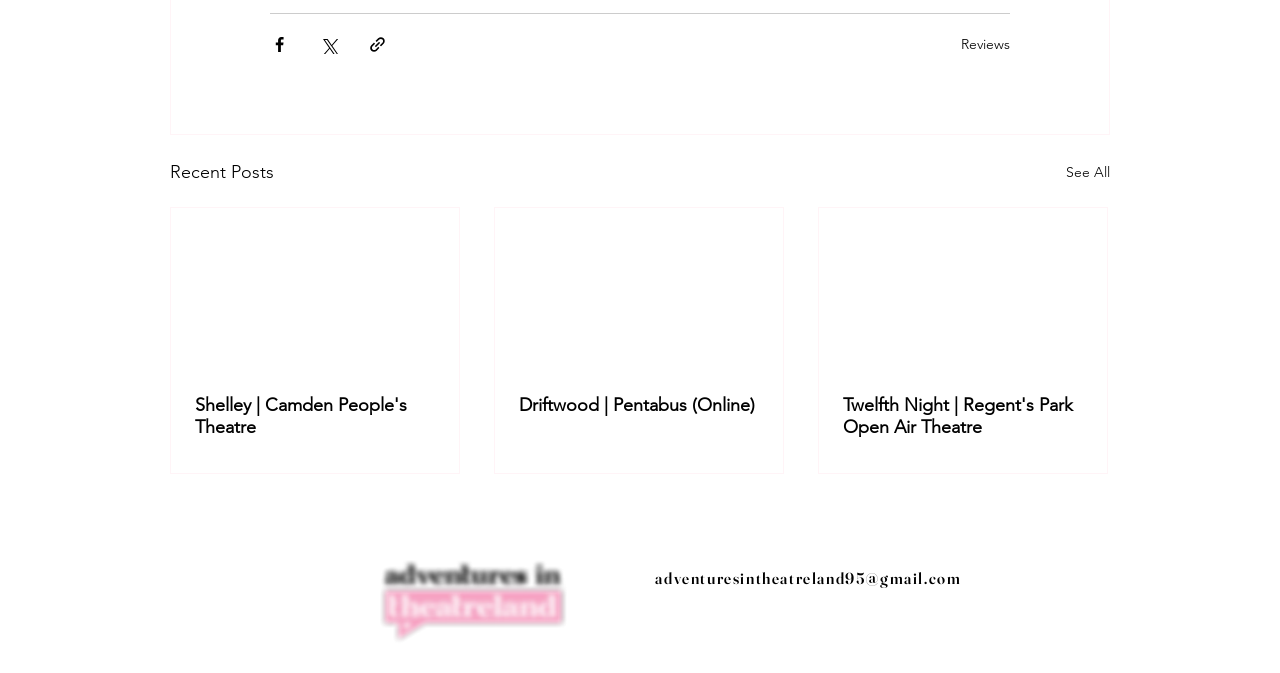Answer the following query with a single word or phrase:
What social media platforms are listed at the bottom?

Instagram, TikTok, Youtube